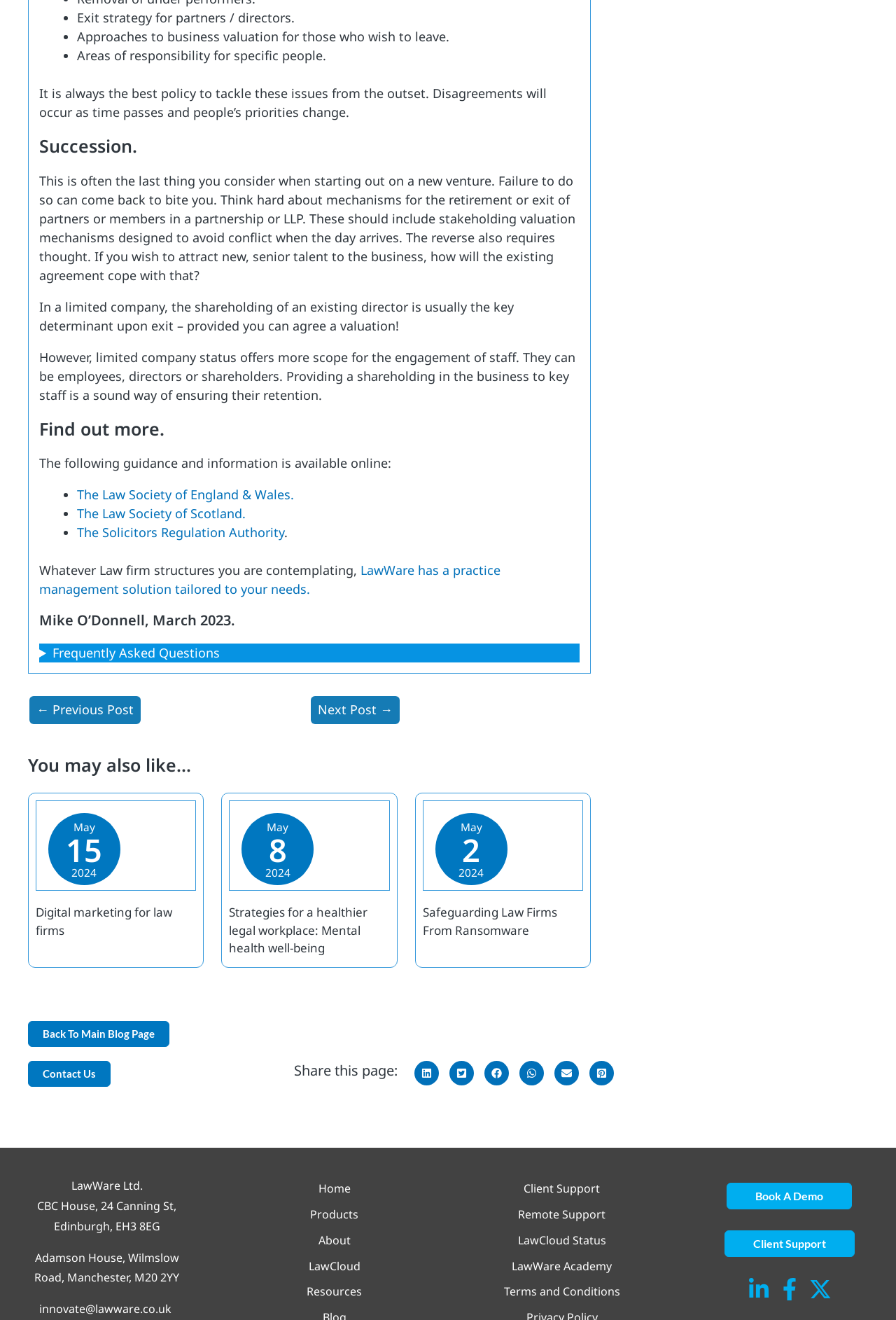Please identify the bounding box coordinates of the element I should click to complete this instruction: 'Click on 'The Law Society of England & Wales''. The coordinates should be given as four float numbers between 0 and 1, like this: [left, top, right, bottom].

[0.086, 0.368, 0.328, 0.381]